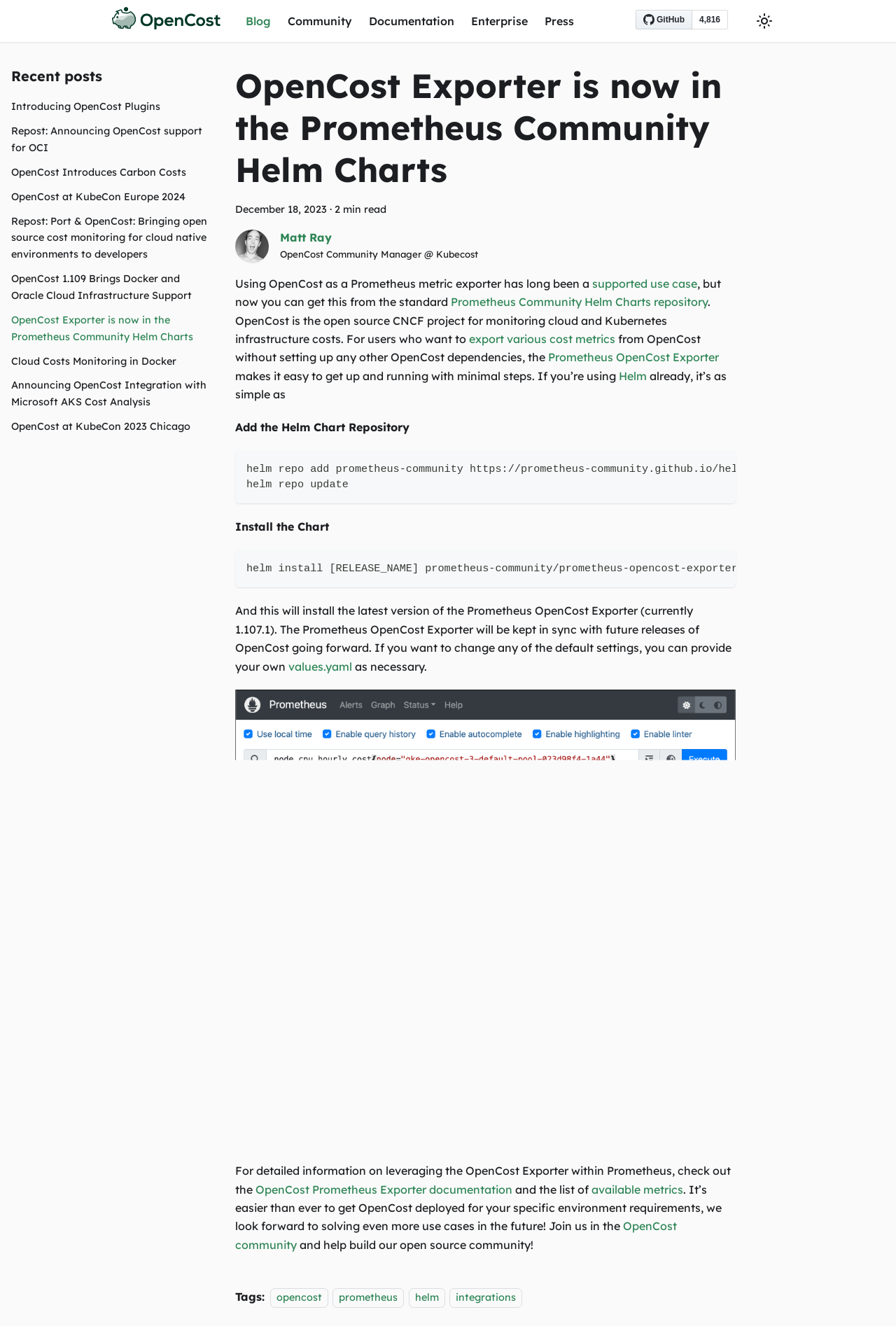Specify the bounding box coordinates for the region that must be clicked to perform the given instruction: "Toggle between dark and light mode".

[0.841, 0.007, 0.866, 0.024]